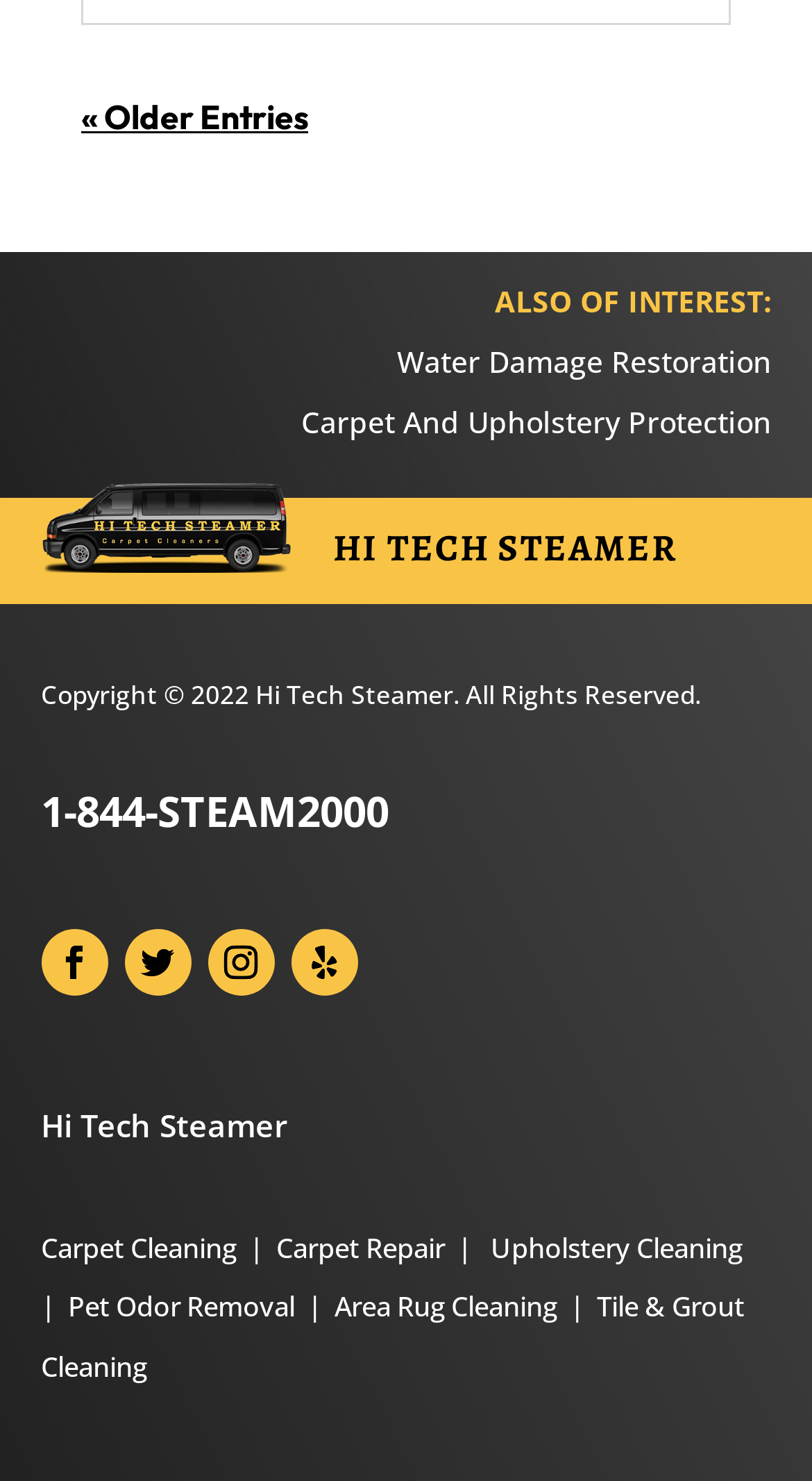Based on the image, give a detailed response to the question: What is the copyright year of Hi Tech Steamer?

The copyright year of Hi Tech Steamer can be found in the text at the bottom of the page, which states 'Copyright © 2022 Hi Tech Steamer. All Rights Reserved.'